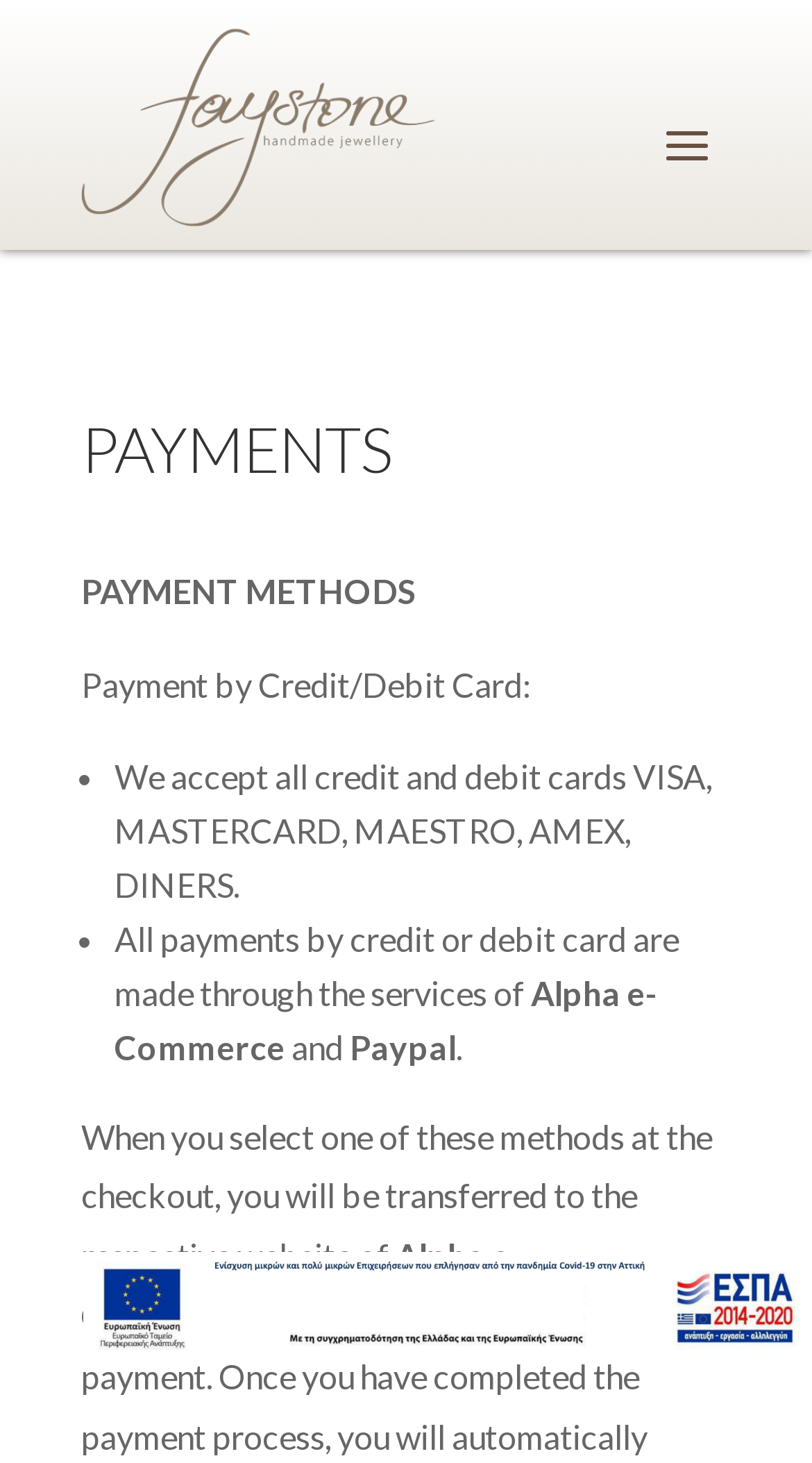What service is used for credit/debit card payments?
Give a single word or phrase answer based on the content of the image.

Alpha e-Commerce